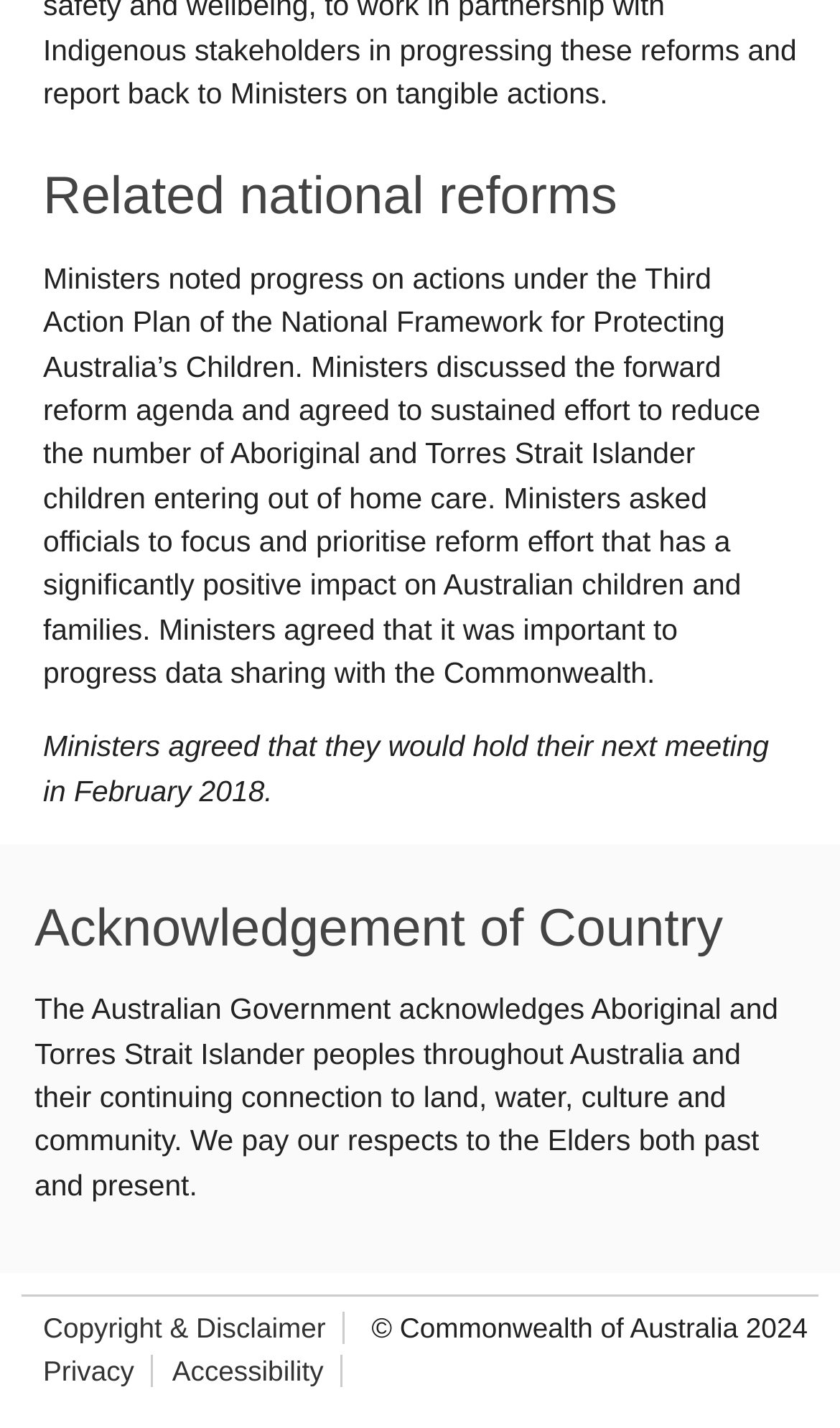What is the copyright year of the webpage?
Provide a thorough and detailed answer to the question.

The copyright year of the webpage is 2024, as stated in the StaticText element with the text '© Commonwealth of Australia 2024'.